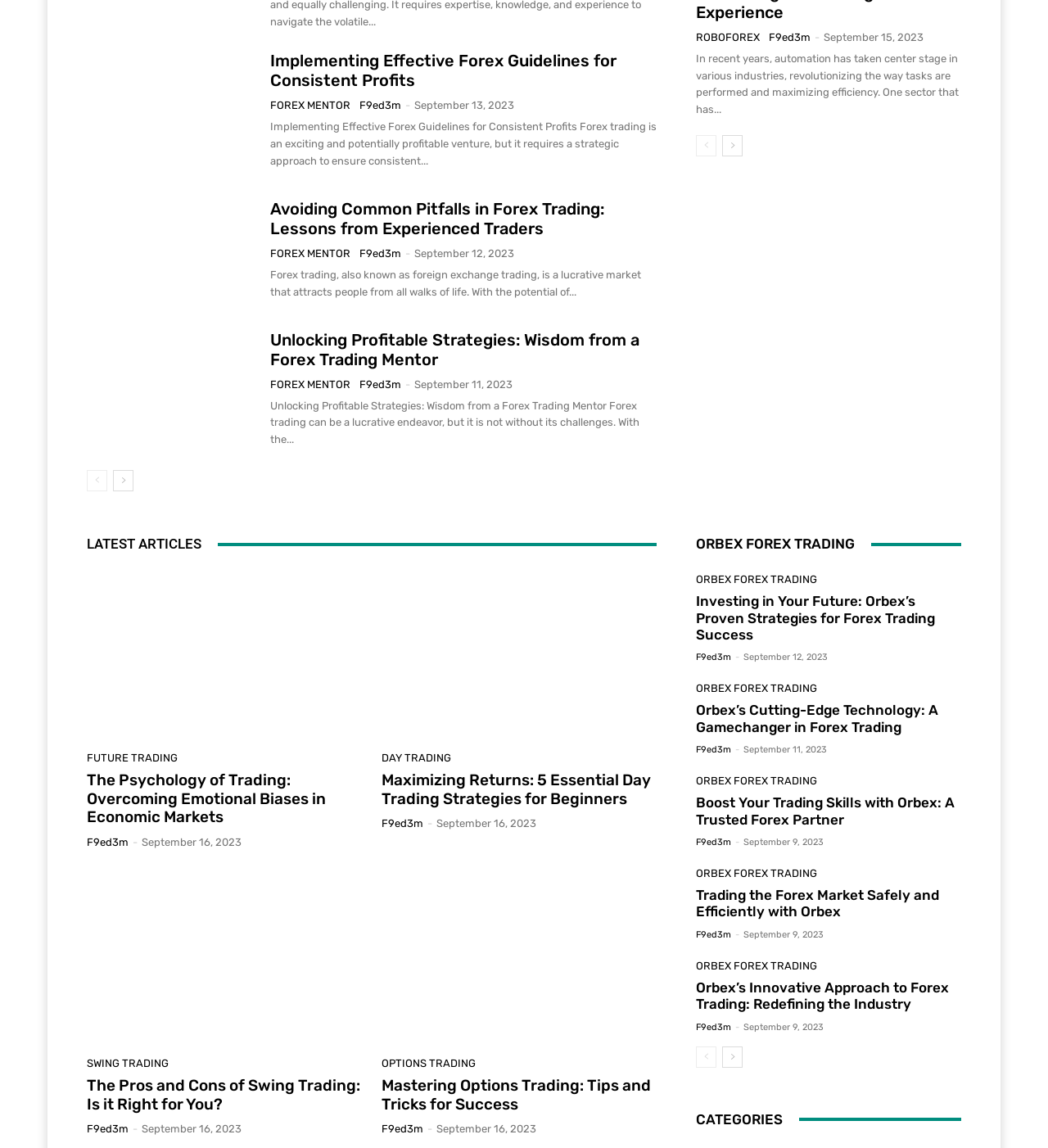Please determine the bounding box coordinates of the element's region to click for the following instruction: "Check the latest articles".

[0.083, 0.463, 0.627, 0.485]